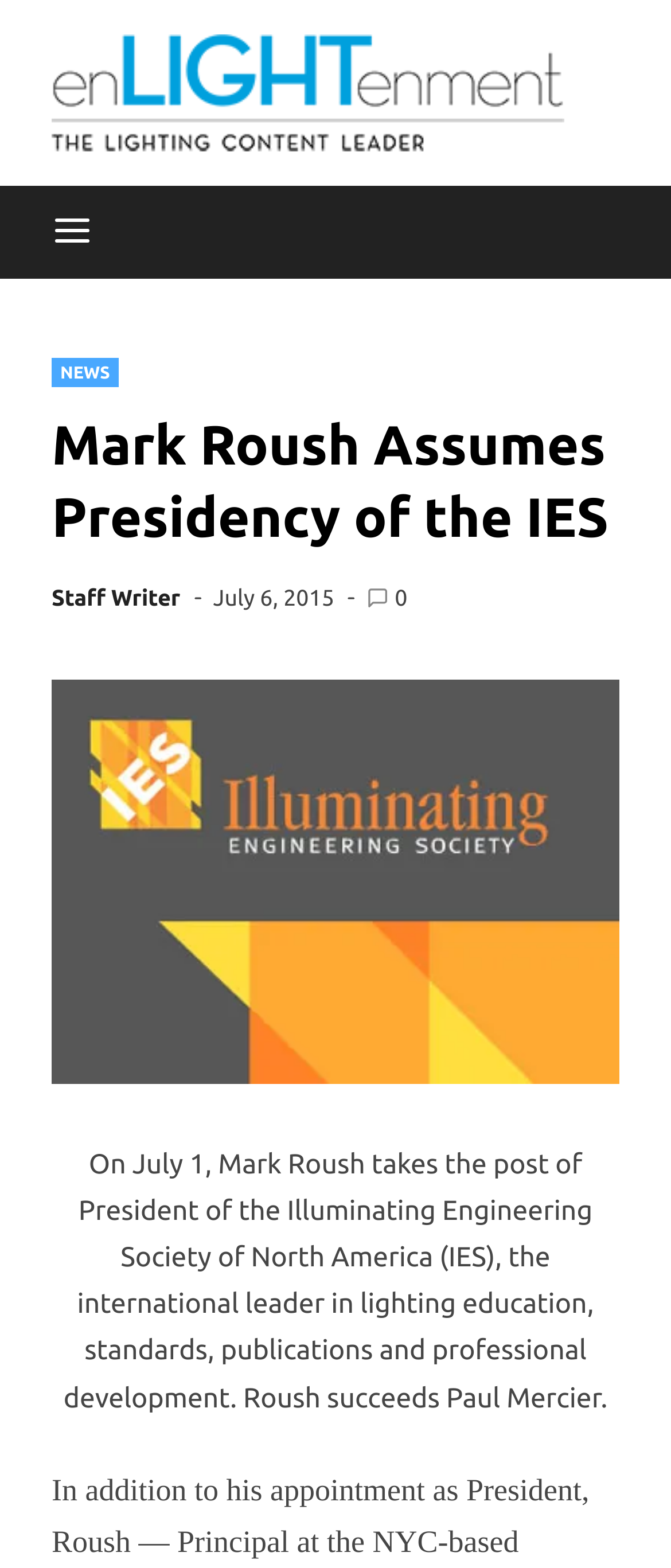What is the date Mark Roush takes the post?
Examine the webpage screenshot and provide an in-depth answer to the question.

The webpage mentions that 'On July 1, Mark Roush takes the post of President of the Illuminating Engineering Society of North America (IES)', which indicates that the date he takes the post is July 1.